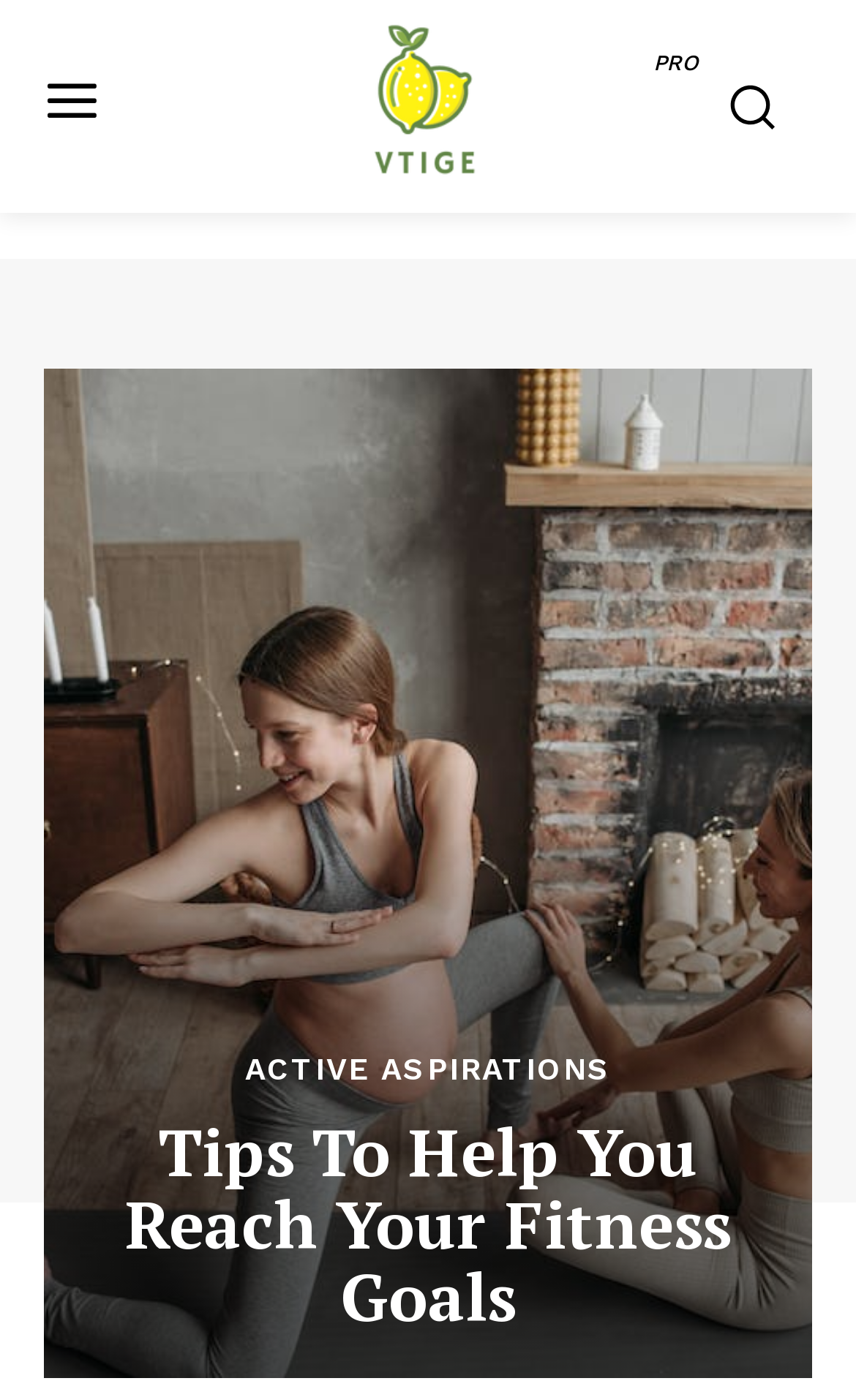Respond to the following question with a brief word or phrase:
What is the topic of the main article?

Fitness goals